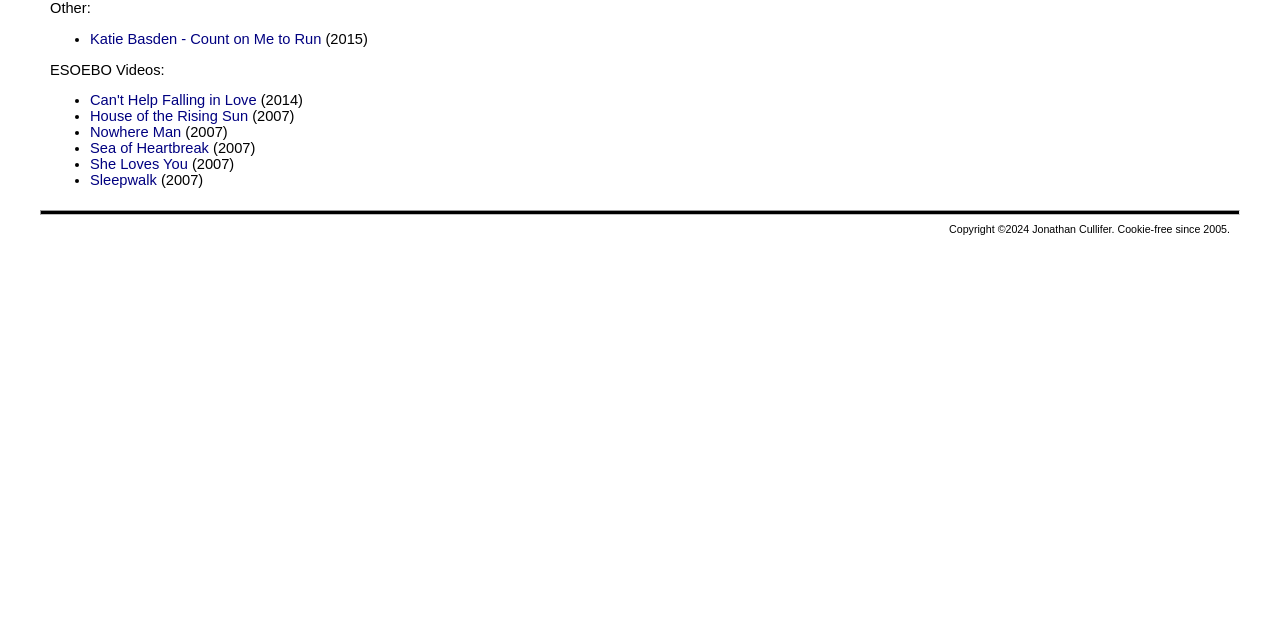Give the bounding box coordinates for the element described by: "House of the Rising Sun".

[0.07, 0.169, 0.194, 0.194]